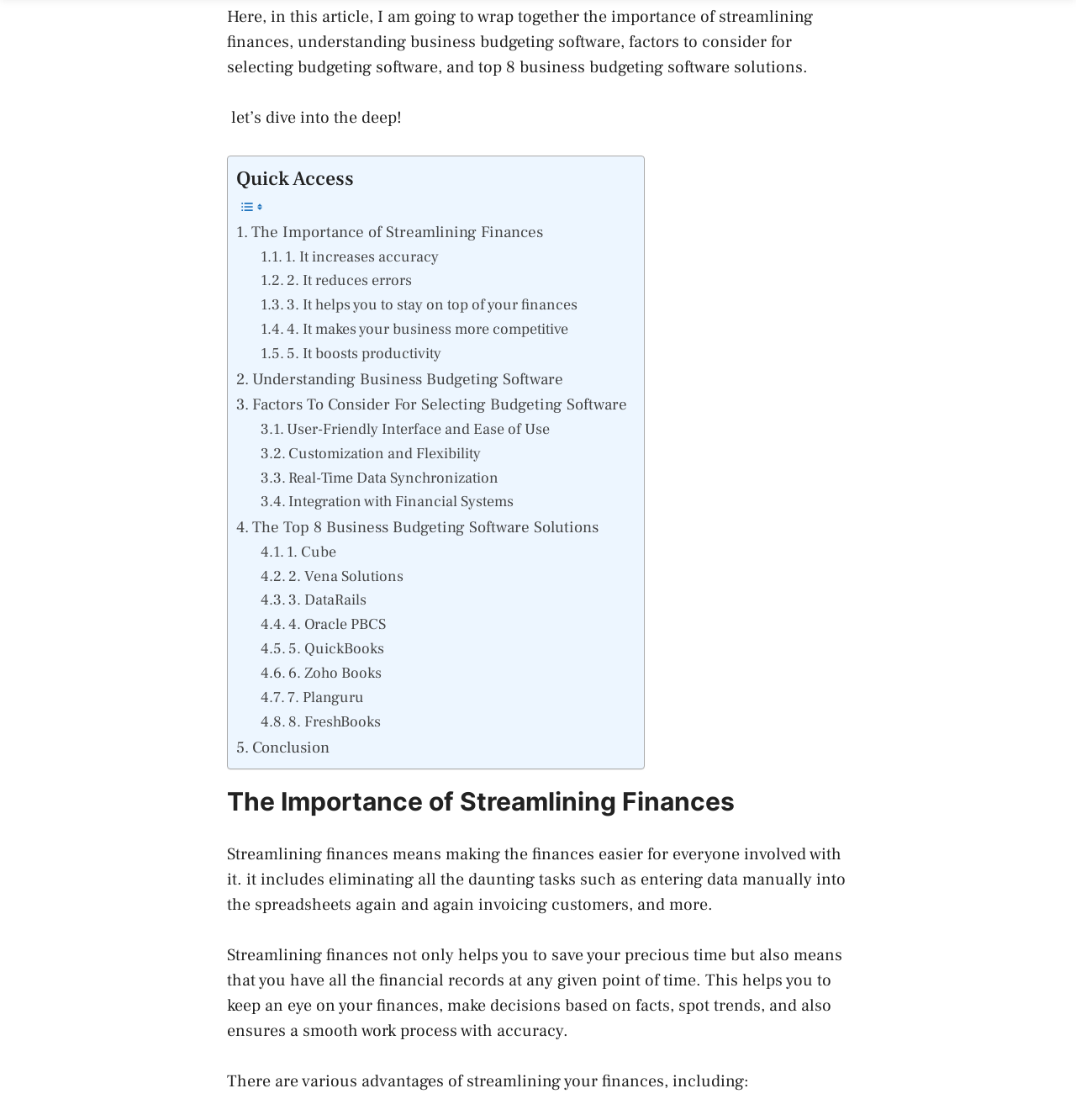Using the webpage screenshot, find the UI element described by The Importance of Streamlining Finances. Provide the bounding box coordinates in the format (top-left x, top-left y, bottom-right x, bottom-right y), ensuring all values are floating point numbers between 0 and 1.

[0.22, 0.196, 0.505, 0.219]